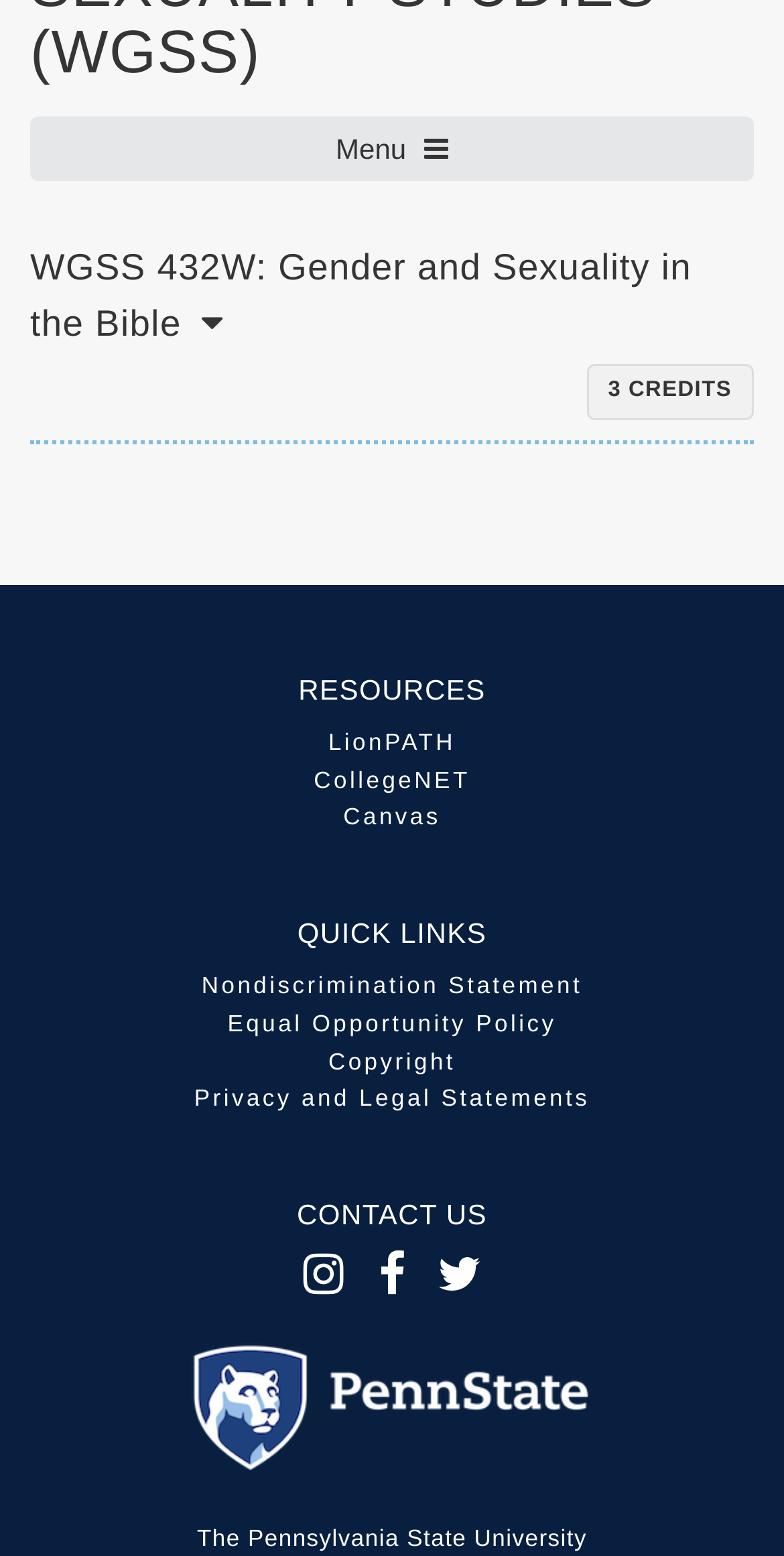Locate the bounding box coordinates of the clickable part needed for the task: "Read more about the July 2016 meeting".

None